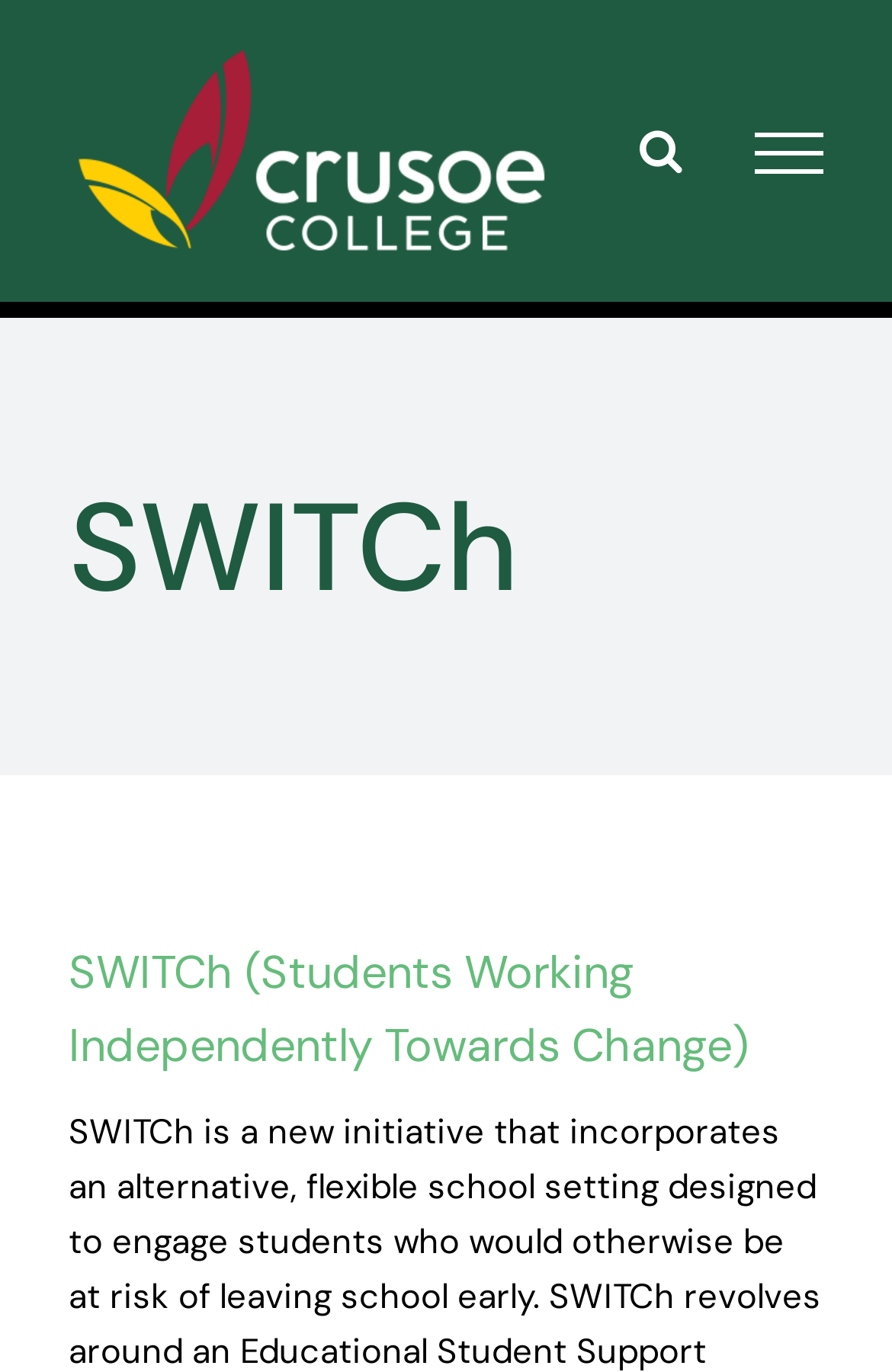What is the logo of Crusoe College?
Look at the image and respond with a single word or a short phrase.

Crusoe College Logo